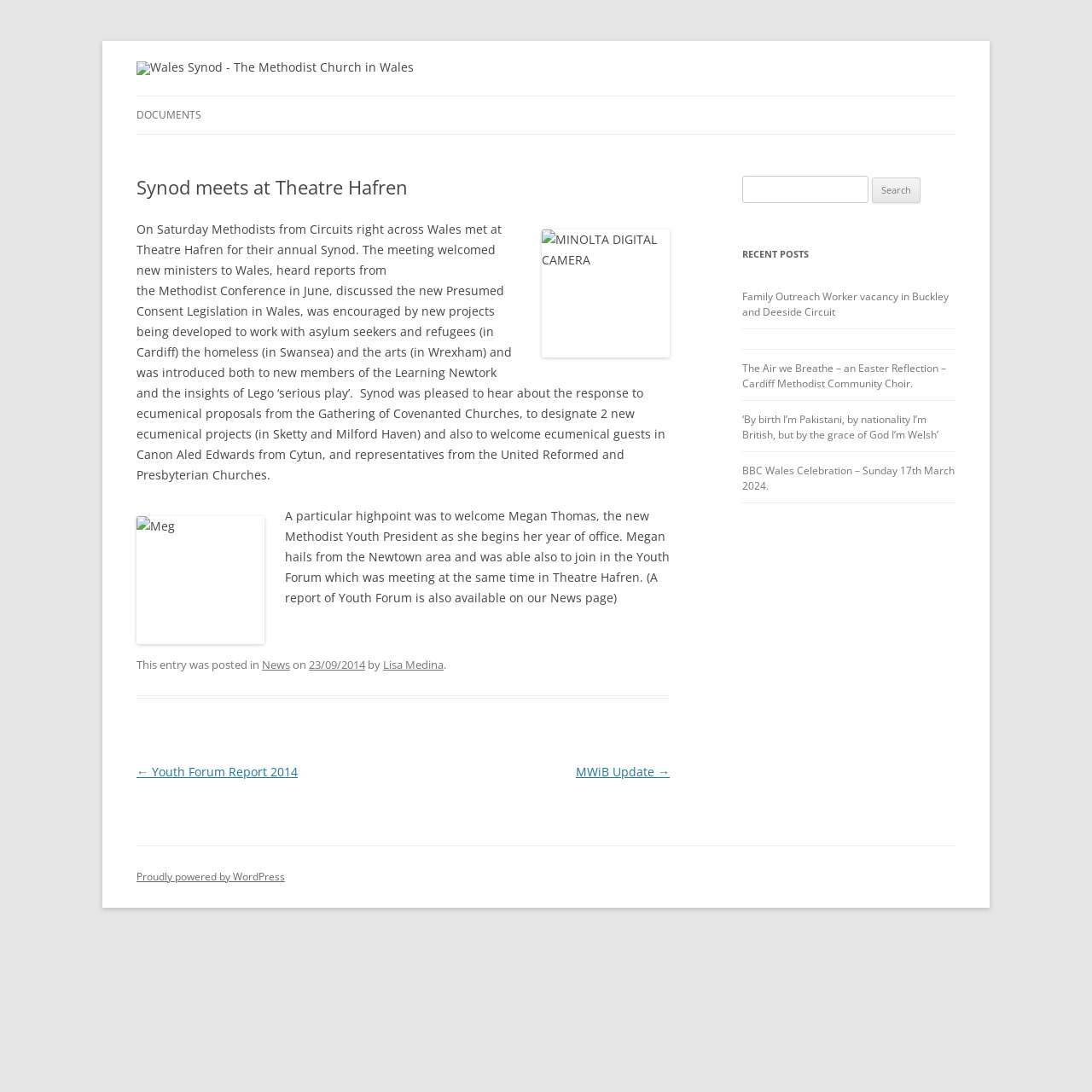Provide the bounding box coordinates of the UI element that matches the description: "← Youth Forum Report 2014".

[0.125, 0.699, 0.273, 0.714]